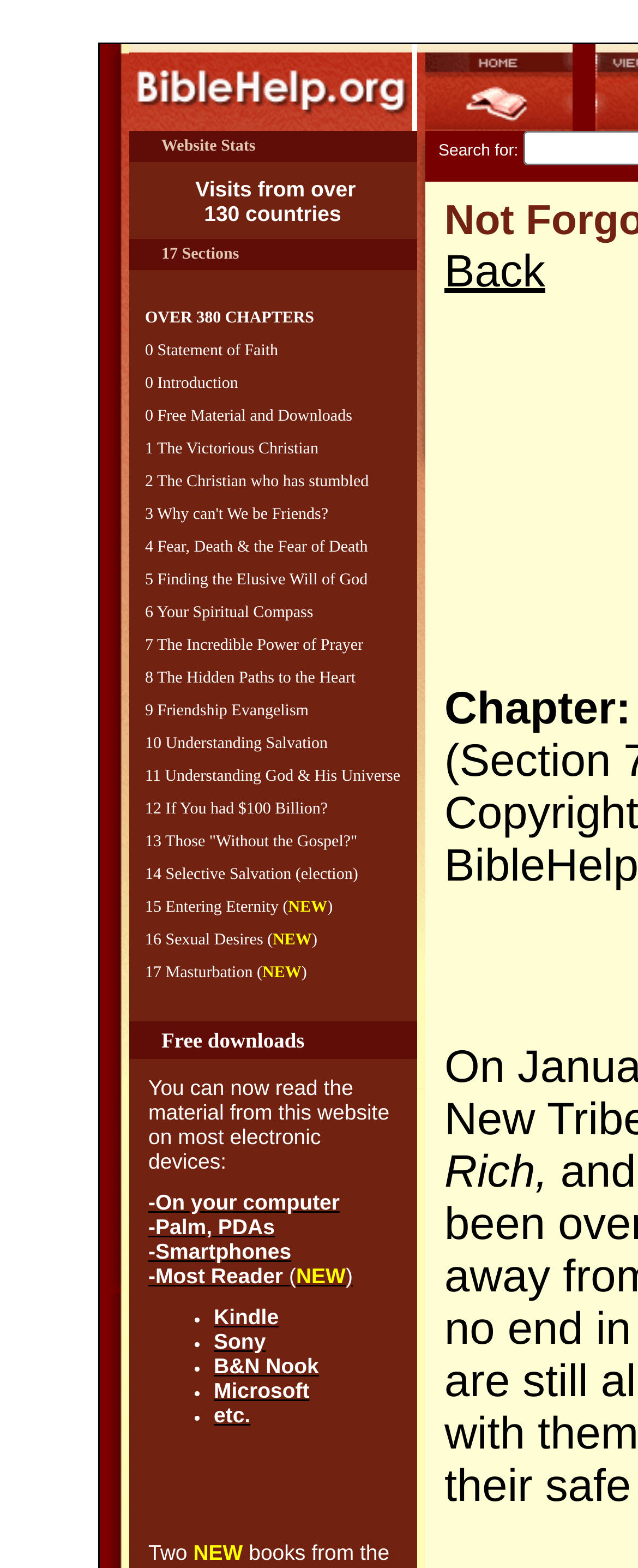Locate the bounding box coordinates of the area that needs to be clicked to fulfill the following instruction: "Click on the 'Statement of Faith' link". The coordinates should be in the format of four float numbers between 0 and 1, namely [left, top, right, bottom].

[0.247, 0.218, 0.436, 0.23]